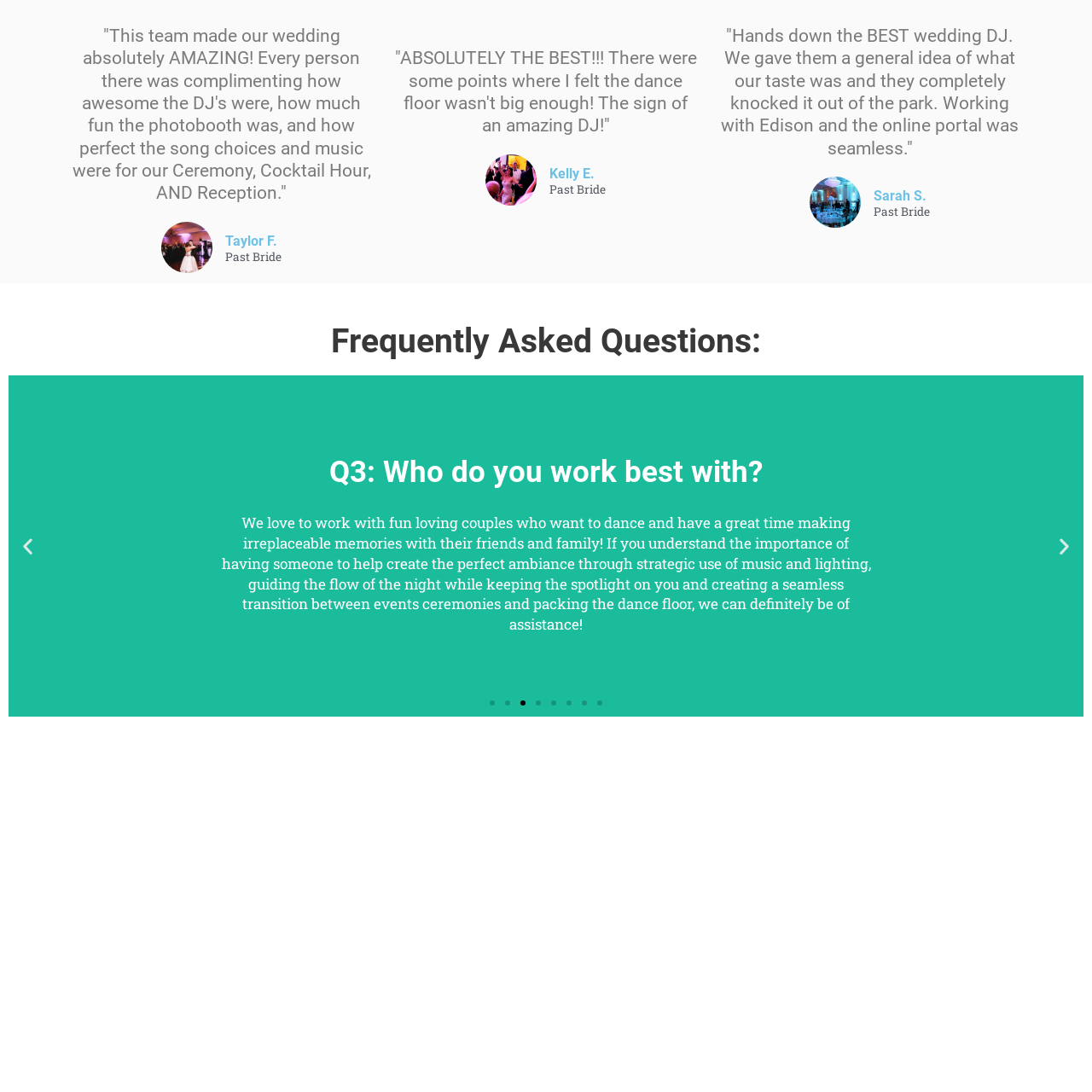Describe the scene captured within the highlighted red boundary in great detail.

This image features a visually engaging representation related to the theme of weddings, specifically highlighting a memorable first dance moment captured by All Class Entertainment. Accompanying the image are positive testimonials from past brides, expressing their satisfaction with the DJ services, including remarks about the high energy of the event and the excellent song choices provided for various wedding segments. This serves to emphasize the joy and significance of the wedding experience, showcasing the skill and impact of quality entertainment on such a special occasion.